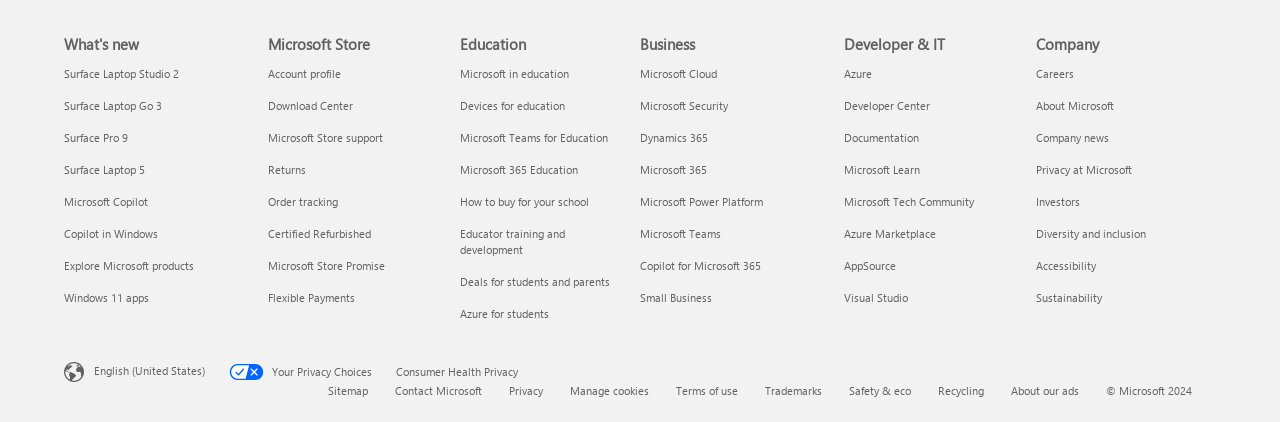Bounding box coordinates are specified in the format (top-left x, top-left y, bottom-right x, bottom-right y). All values are floating point numbers bounded between 0 and 1. Please provide the bounding box coordinate of the region this sentence describes: Deals for students and parents

[0.359, 0.649, 0.477, 0.684]